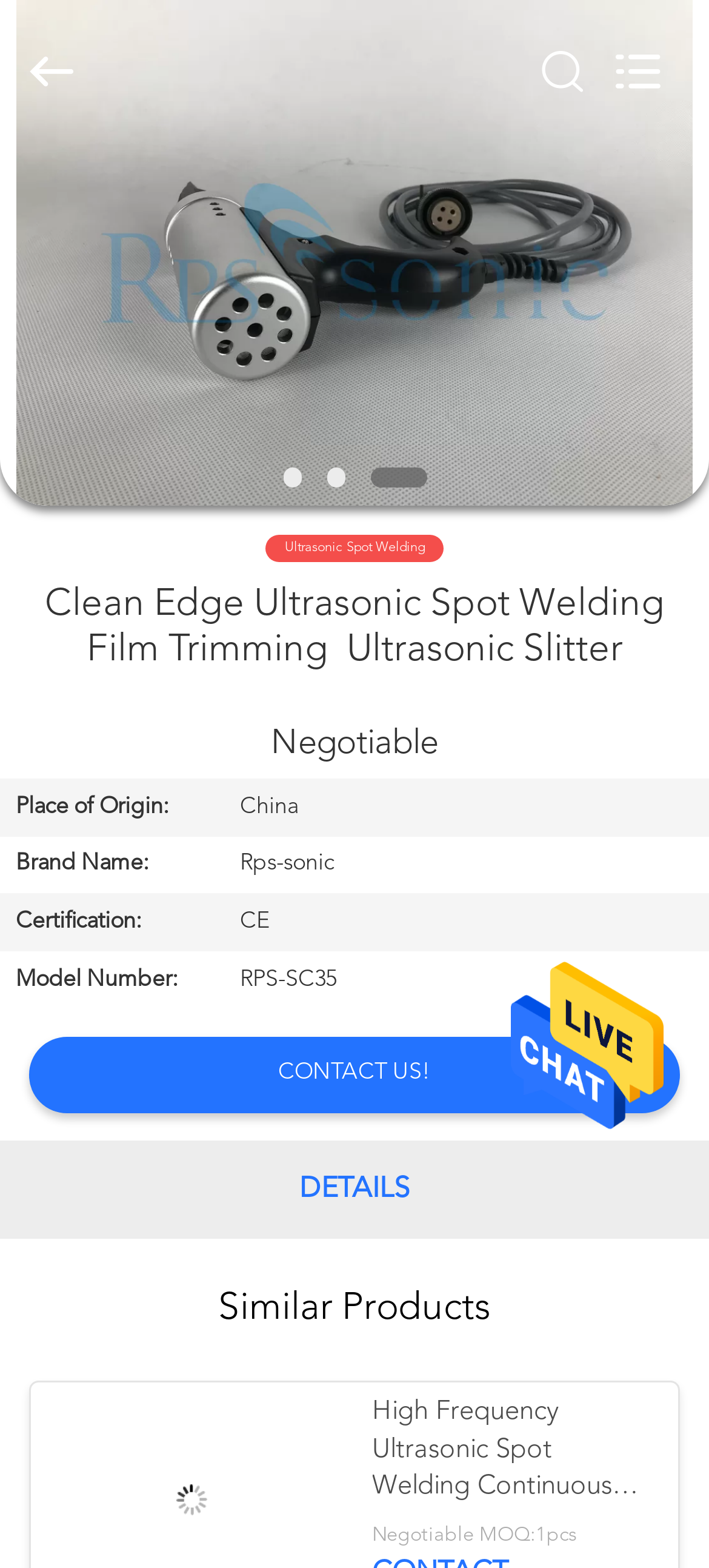Offer an extensive depiction of the webpage and its key elements.

This webpage is about a product called "Clean Edge Ultrasonic Spot Welding Film Trimming Ultrasonic Slitter" from a company called Hangzhou Powersonic Equipment Co., Ltd. in China. 

At the top of the page, there is a search box where users can input what they are looking for. Below the search box, there are several links to different sections of the website, including "HOME", "PRODUCTS", "ABOUT US", "FACTORY TOUR", "QUALITY CONTROL", "CONTACT US", "NEWS", and "CASES". 

On the top-right corner, there is a logo image of the product. Below the logo, there is a heading with the product name. 

A table is presented below the heading, providing details about the product, including its place of origin, brand name, certification, and model number. 

Further down the page, there is a call-to-action link "CONTACT US!" and a static text "DETAILS". 

The webpage also showcases similar products, with an image and a link to "High Frequency Ultrasonic Spot Welding Continuous Processing". Below the image, there is a static text indicating that the minimum order quantity is 1 piece and the price is negotiable.